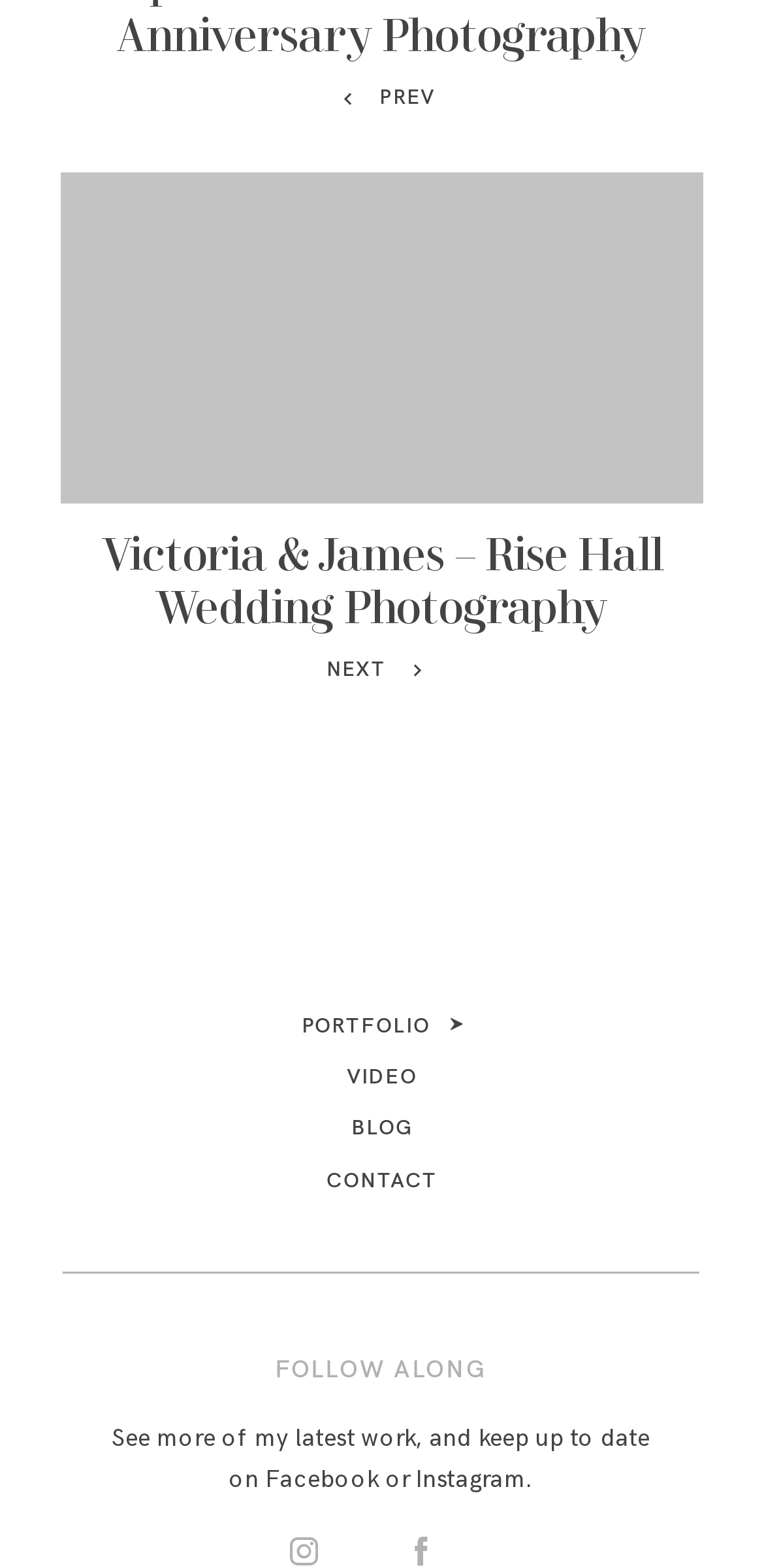Determine the bounding box coordinates for the region that must be clicked to execute the following instruction: "view wedding photography".

[0.353, 0.506, 0.647, 0.522]